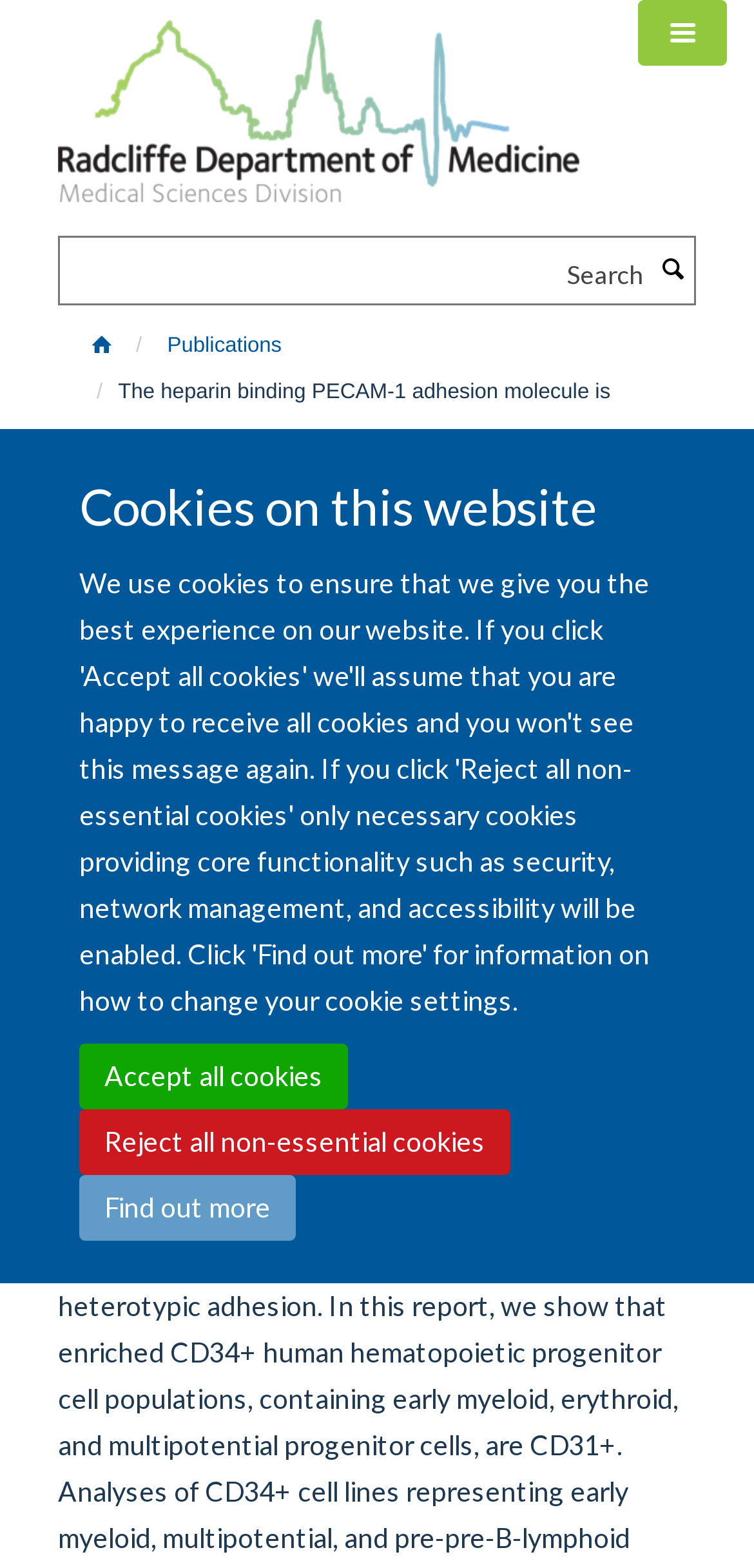Provide a brief response in the form of a single word or phrase:
What is the topic of the article?

PECAM-1 adhesion molecule